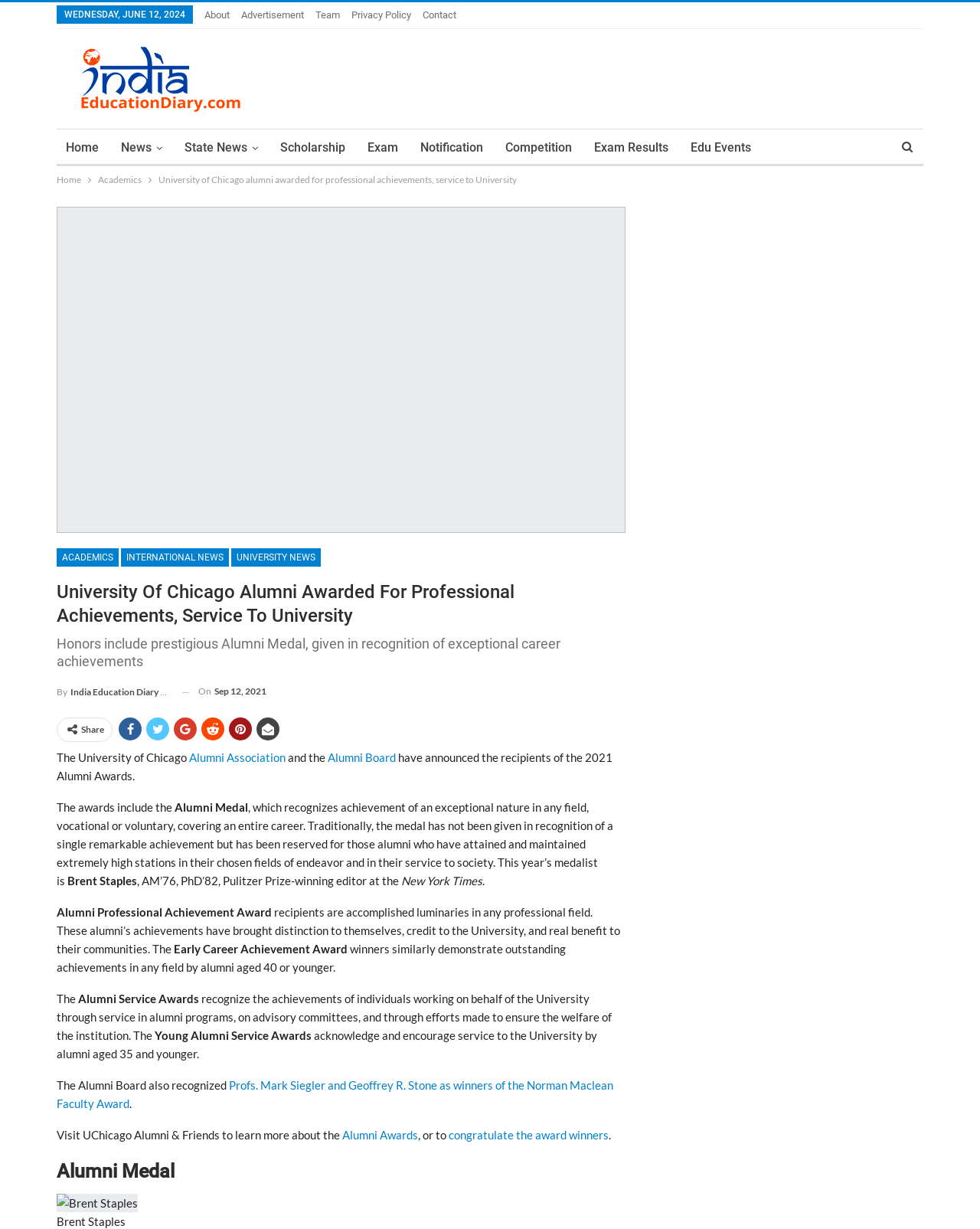Identify the bounding box for the given UI element using the description provided. Coordinates should be in the format (top-left x, top-left y, bottom-right x, bottom-right y) and must be between 0 and 1. Here is the description: Scholarship

[0.277, 0.105, 0.362, 0.135]